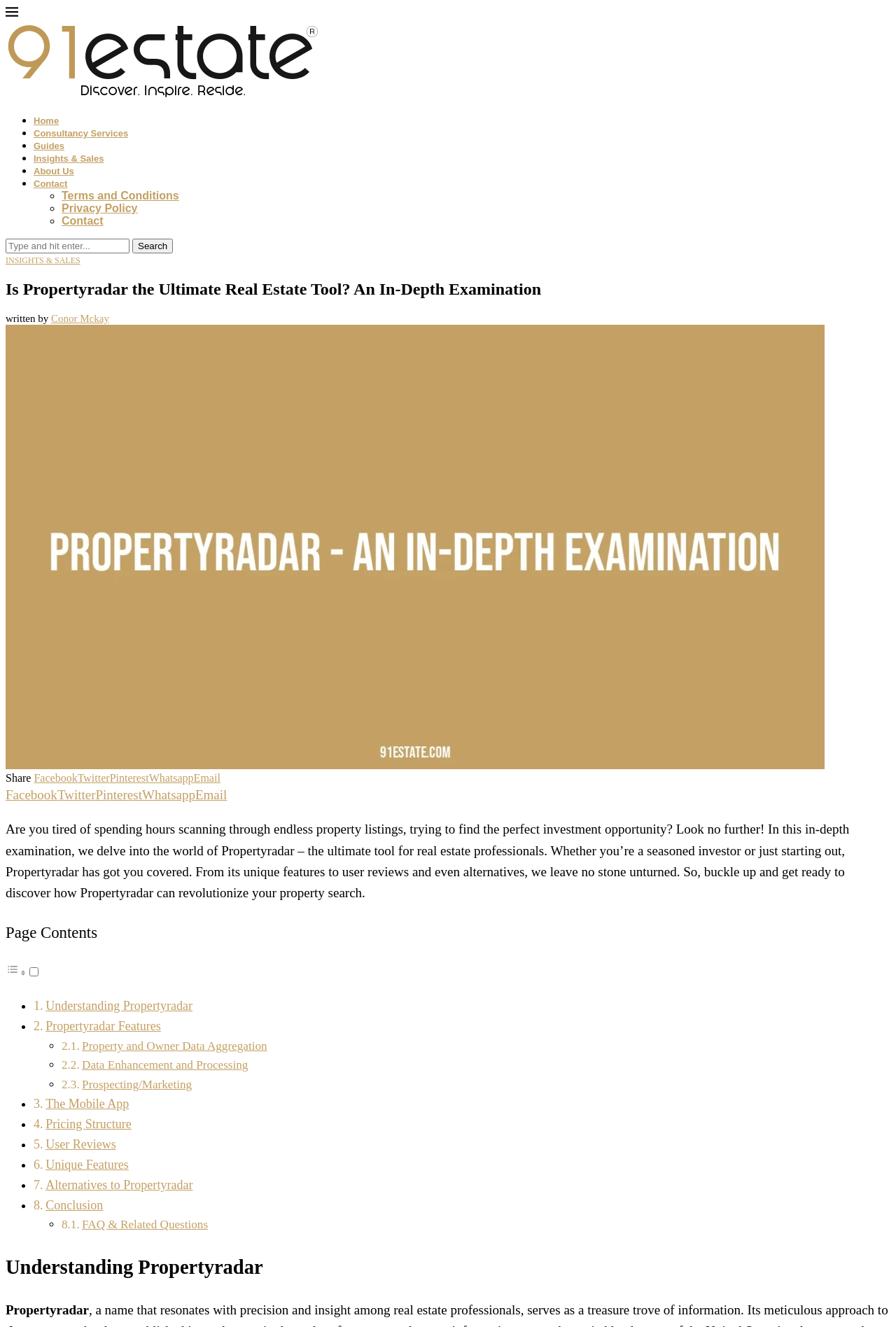Identify the bounding box coordinates of the clickable region required to complete the instruction: "Share on Facebook". The coordinates should be given as four float numbers within the range of 0 and 1, i.e., [left, top, right, bottom].

[0.038, 0.582, 0.086, 0.591]